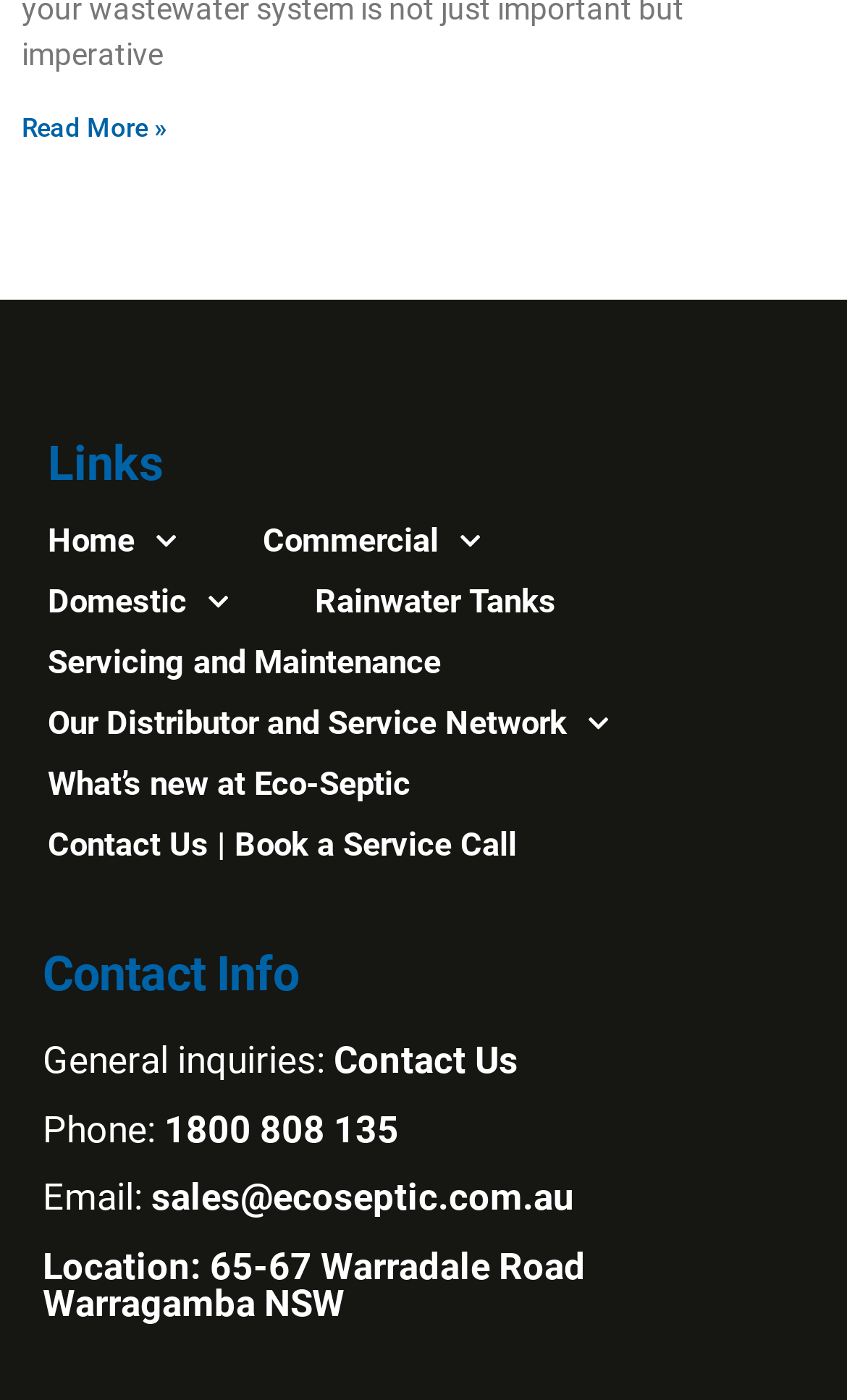Given the element description, predict the bounding box coordinates in the format (top-left x, top-left y, bottom-right x, bottom-right y). Make sure all values are between 0 and 1. Here is the element description: Servicing and Maintenance

[0.005, 0.452, 0.572, 0.495]